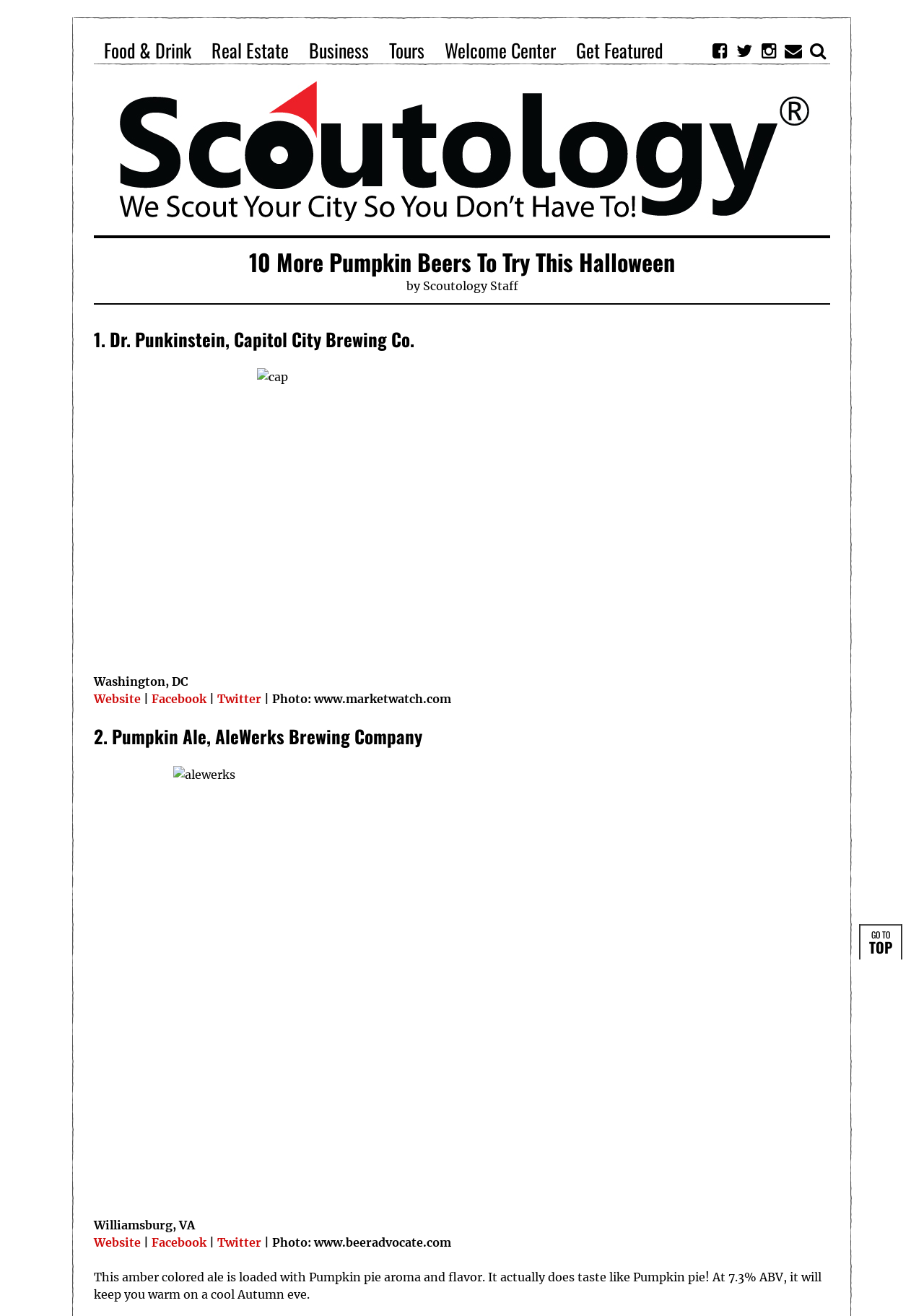Locate the bounding box coordinates of the item that should be clicked to fulfill the instruction: "Click on Food & Drink".

[0.102, 0.027, 0.218, 0.049]